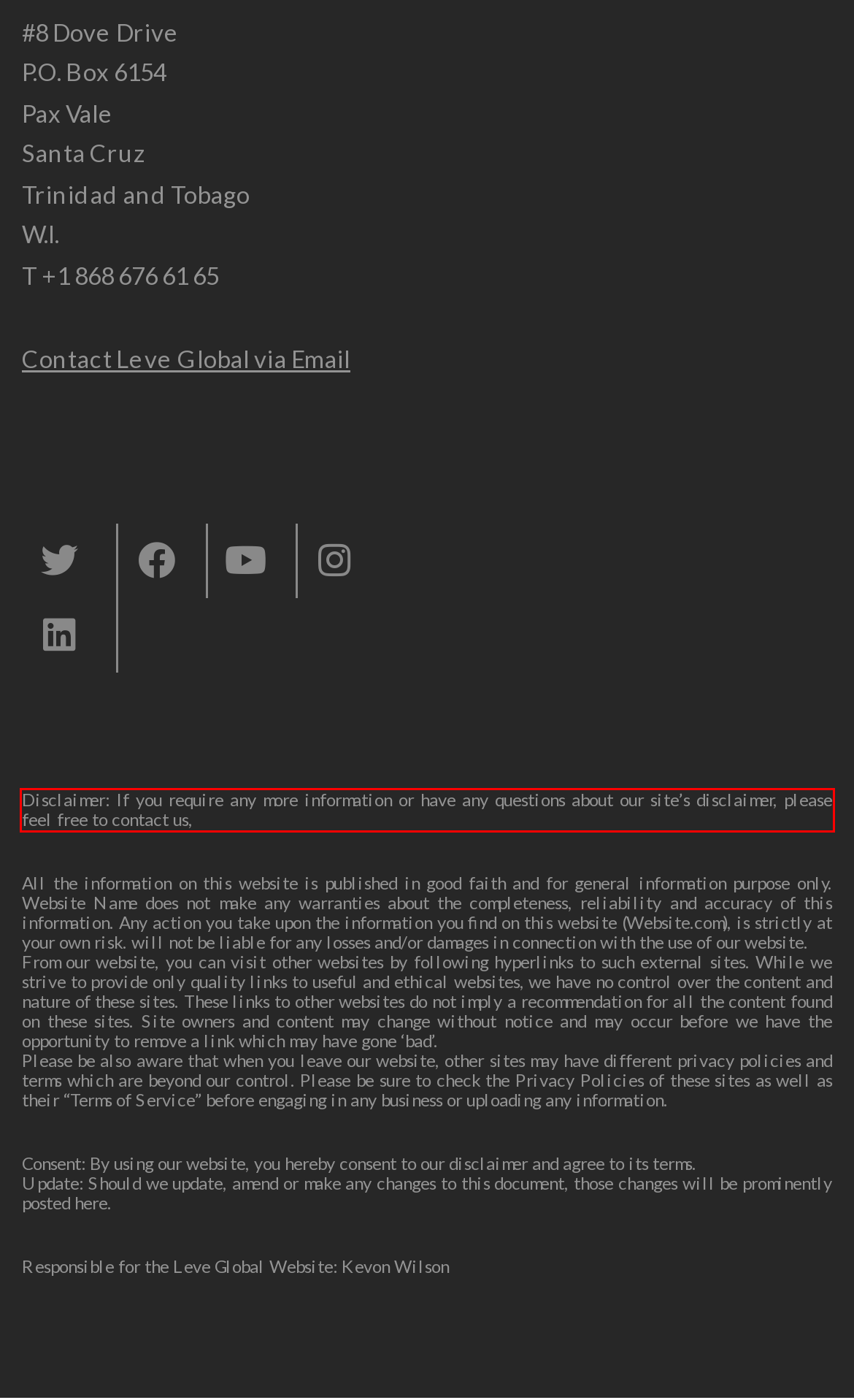Your task is to recognize and extract the text content from the UI element enclosed in the red bounding box on the webpage screenshot.

Disclaimer: If you require any more information or have any questions about our site’s disclaimer, please feel free to contact us,